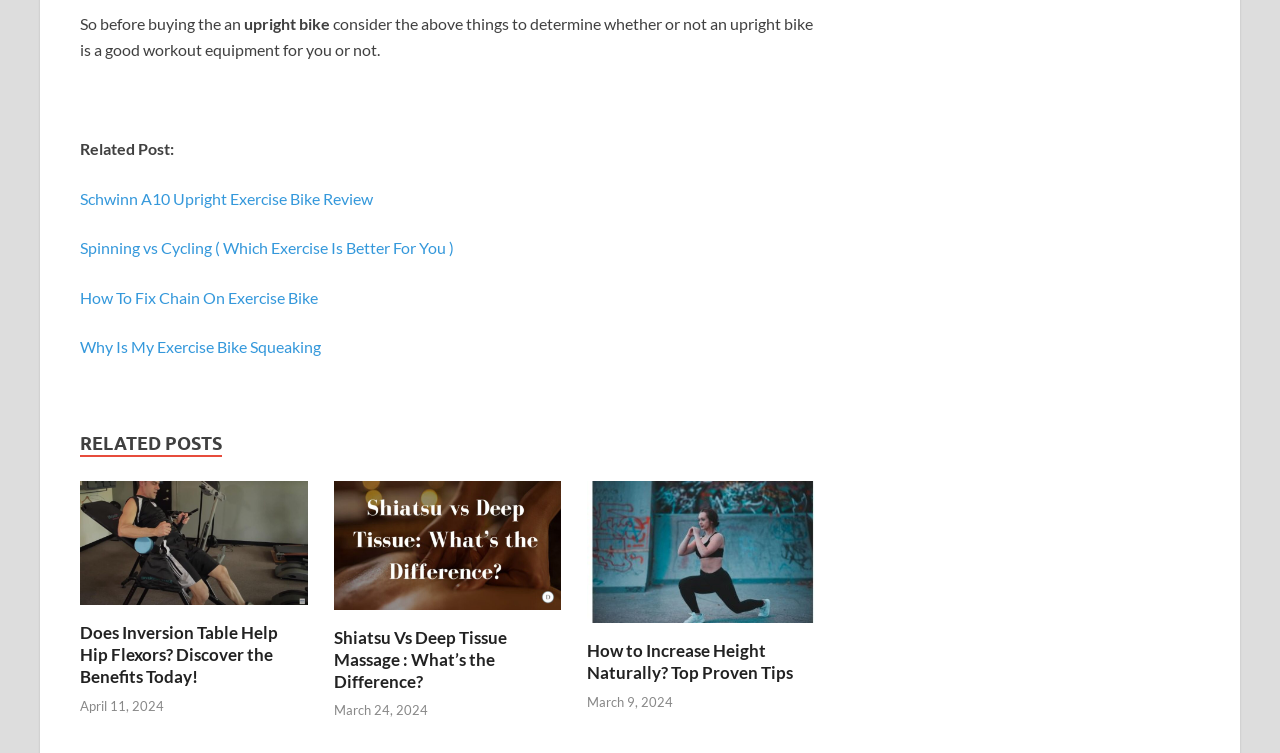Identify the bounding box coordinates for the region to click in order to carry out this instruction: "Read the article about How to Increase Height Naturally". Provide the coordinates using four float numbers between 0 and 1, formatted as [left, top, right, bottom].

[0.459, 0.85, 0.637, 0.909]